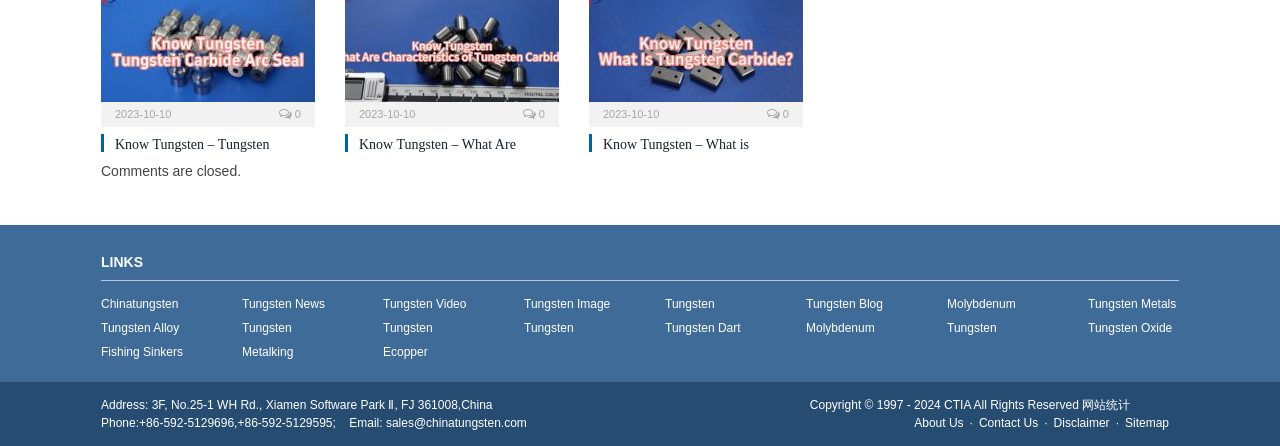Point out the bounding box coordinates of the section to click in order to follow this instruction: "Visit 'Tungsten News'".

[0.189, 0.666, 0.254, 0.697]